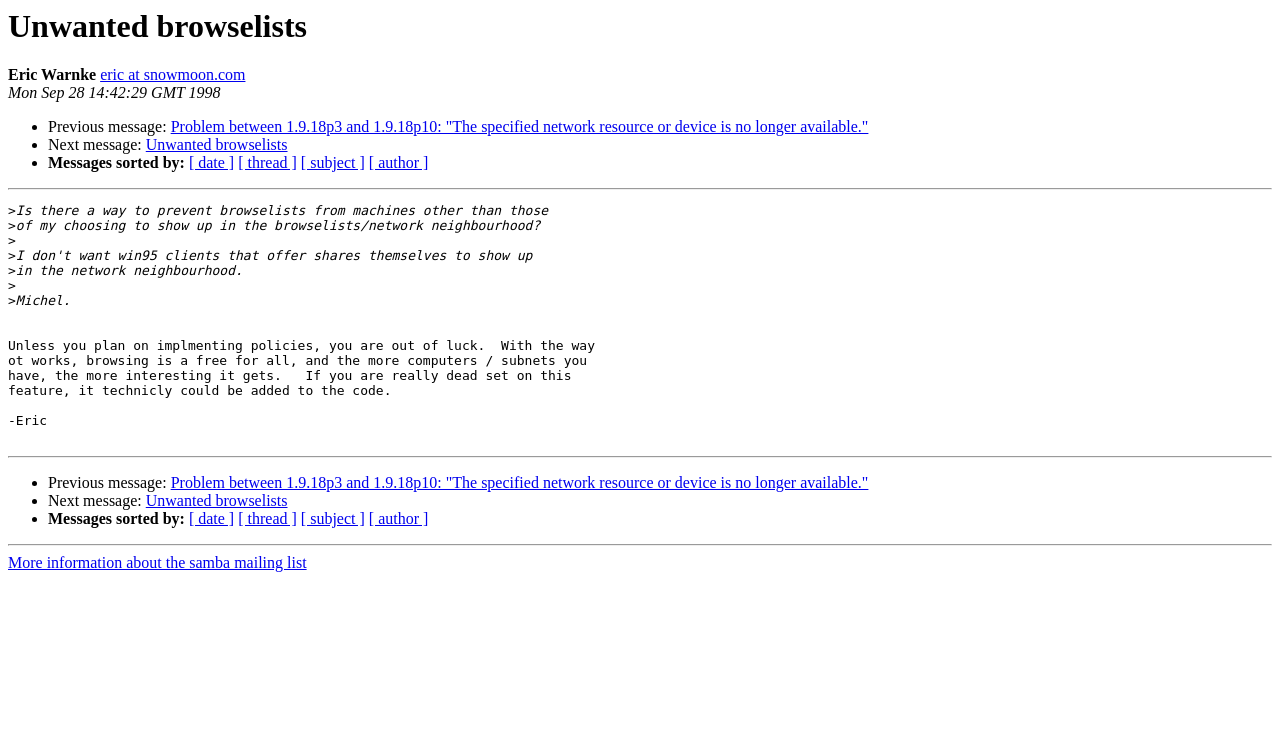Locate the coordinates of the bounding box for the clickable region that fulfills this instruction: "Go to Eric's homepage".

[0.078, 0.088, 0.192, 0.111]